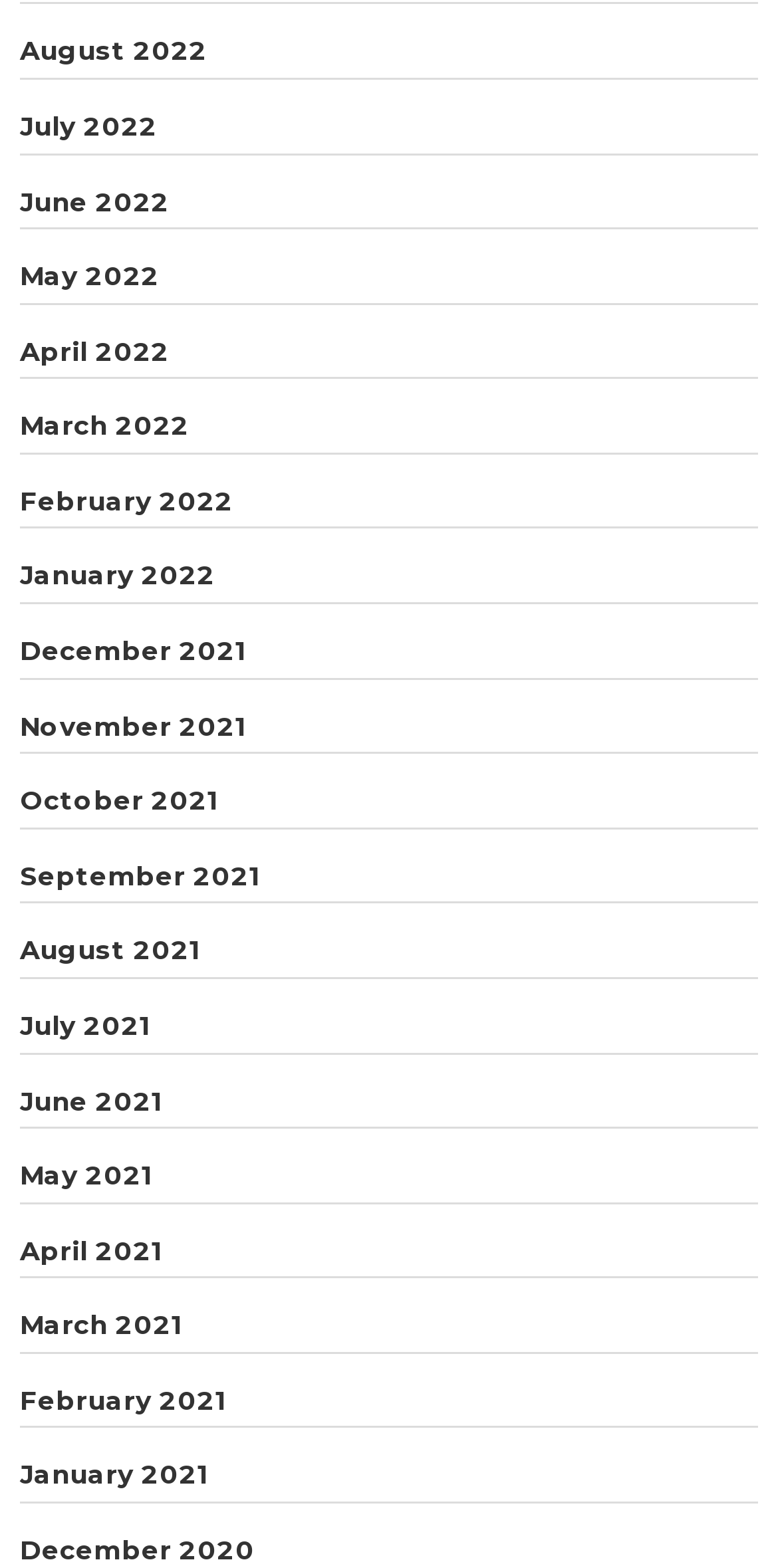Please identify the bounding box coordinates for the region that you need to click to follow this instruction: "Learn about KUYI History".

None